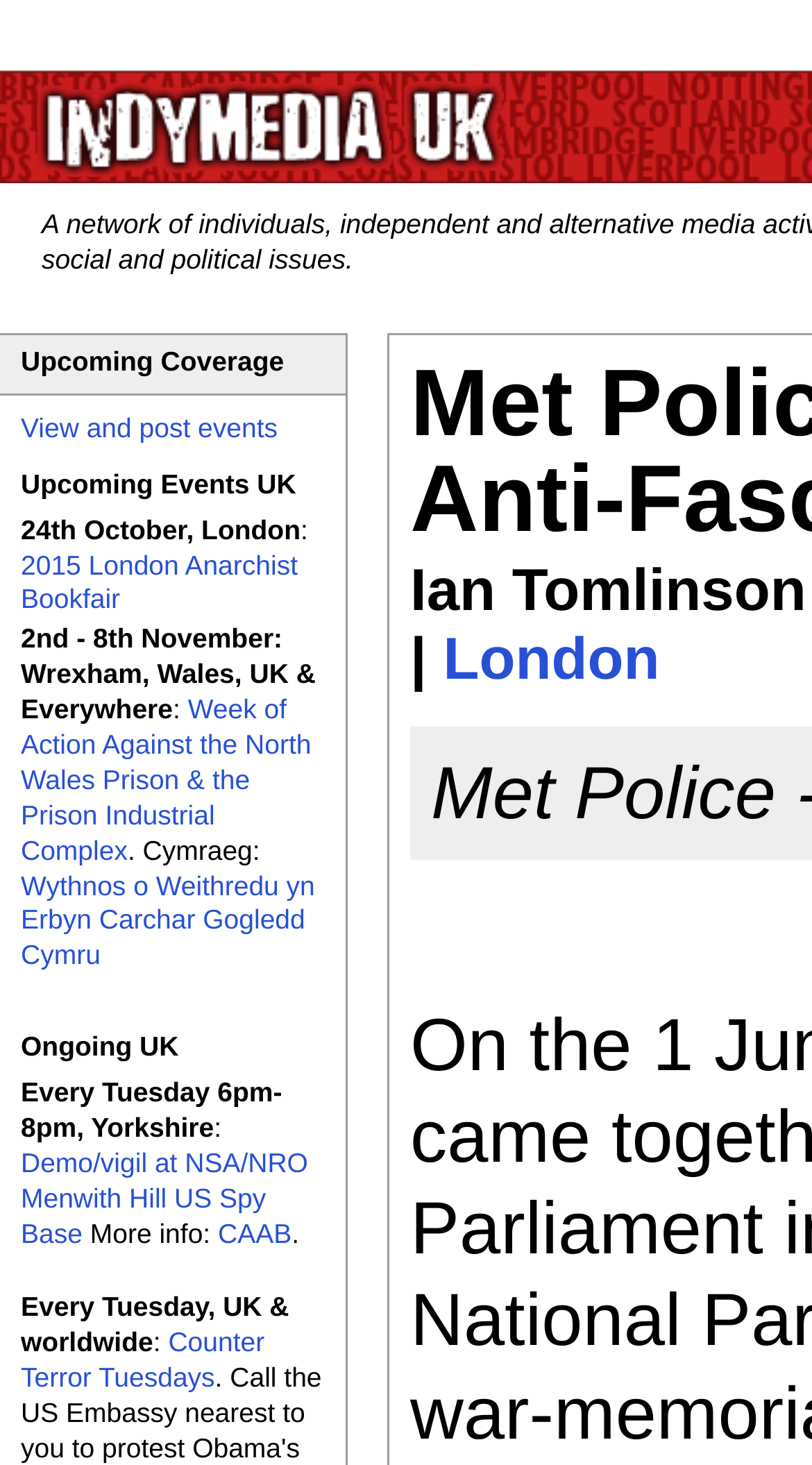Respond to the question below with a concise word or phrase:
What is the time of the demo/vigil at NSA/NRO Menwith Hill US Spy Base?

6pm-8pm